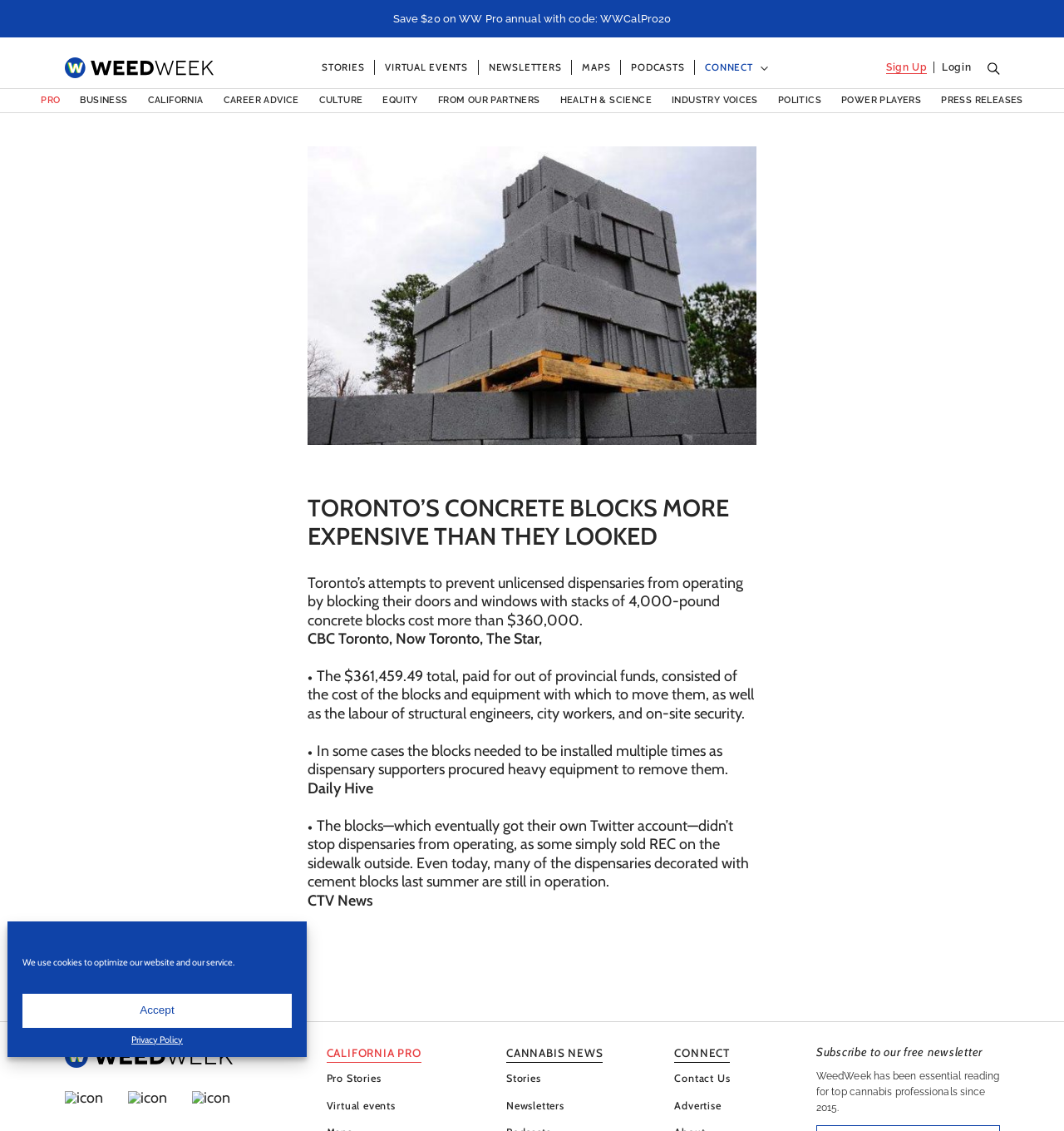Explain the webpage's design and content in an elaborate manner.

This webpage appears to be a news article from WeedWeek, with a focus on Toronto's attempts to prevent unlicensed dispensaries from operating. At the top of the page, there is a logo and a navigation menu with links to various sections, including "STORIES", "VIRTUAL EVENTS", "NEWSLETTERS", "MAPS", "PODCASTS", and "CONNECT". 

Below the navigation menu, there is a section with links to different categories, such as "BUSINESS", "CALIFORNIA", "CAREER ADVICE", and "CULTURE". 

The main article is located in the center of the page, with a large image at the top. The article's title, "TORONTO’S CONCRETE BLOCKS MORE EXPENSIVE THAN THEY LOOKED", is displayed prominently above the image. The article's content is divided into paragraphs, with links to external sources and references throughout. The text describes how Toronto's attempts to block unlicensed dispensaries with concrete blocks cost more than $360,000, and how the blocks were eventually removed by dispensary supporters. 

At the bottom of the article, there are references to external news sources, including CBC Toronto, Now Toronto, The Star, Daily Hive, and CTV News.